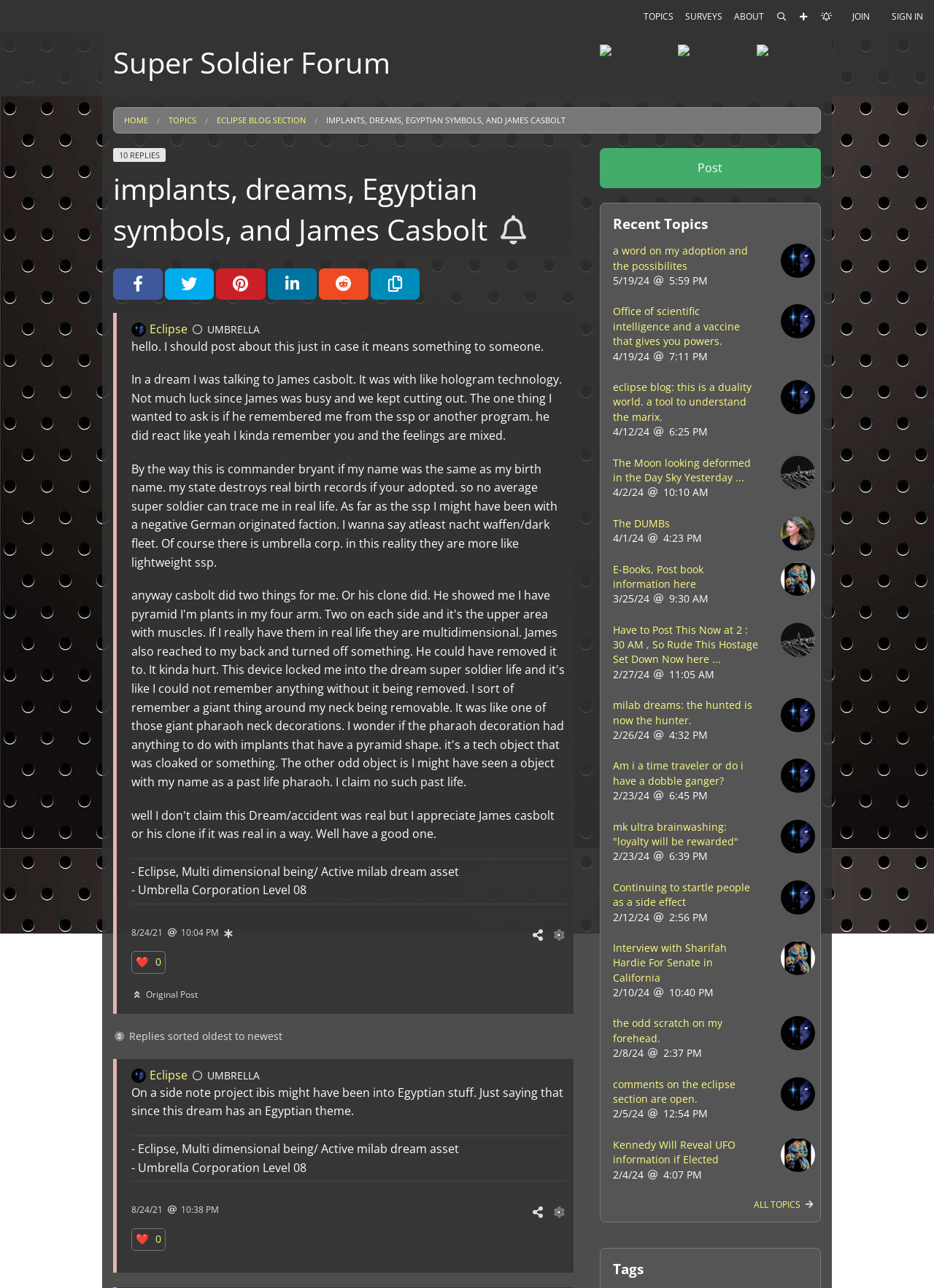How many replies are there to this topic?
Please provide a comprehensive answer based on the information in the image.

The number of replies to this topic can be found at the top of the webpage, where it is written as '10 REPLIES'.